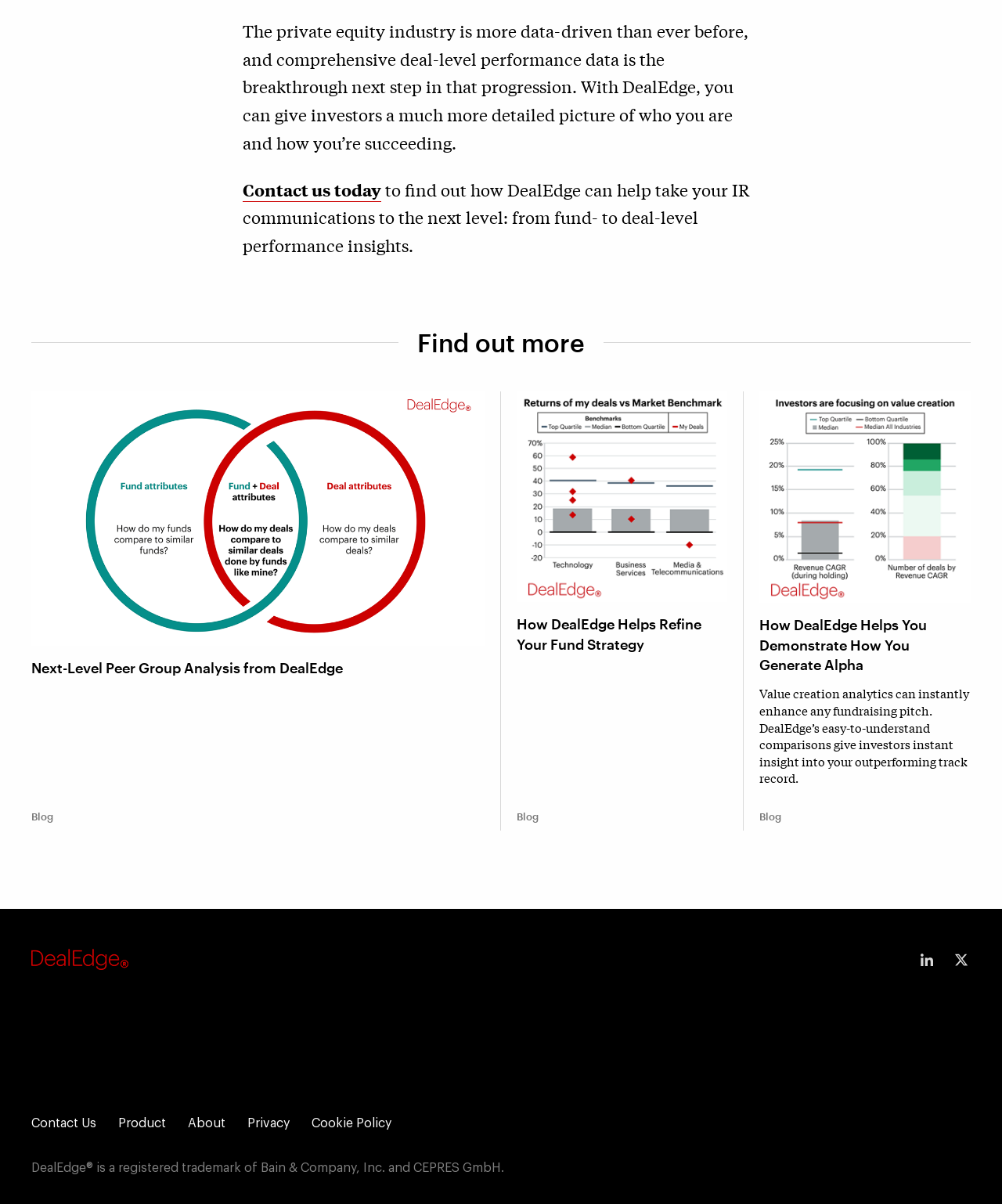Answer the question with a brief word or phrase:
How many blog links are on this webpage?

3